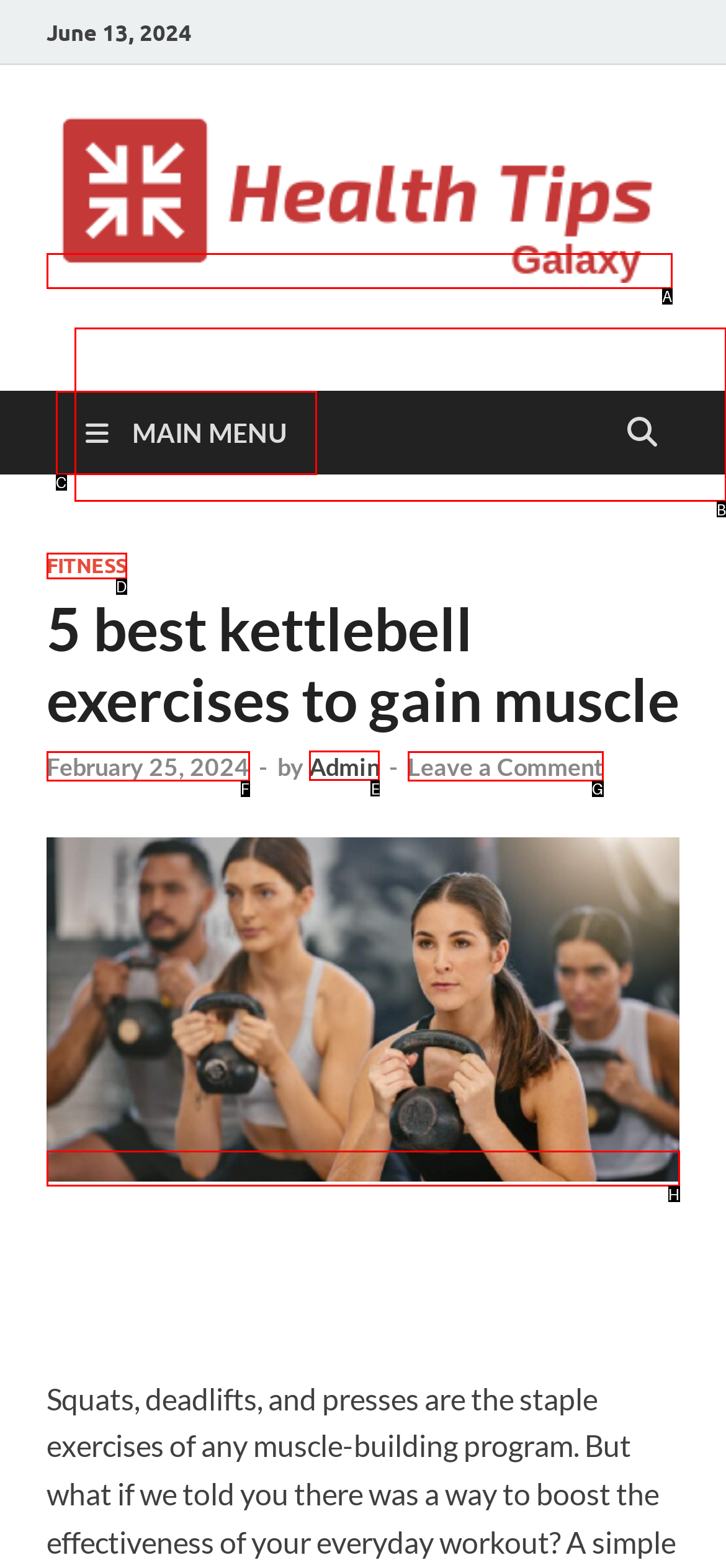For the task: View the admin's profile, identify the HTML element to click.
Provide the letter corresponding to the right choice from the given options.

E